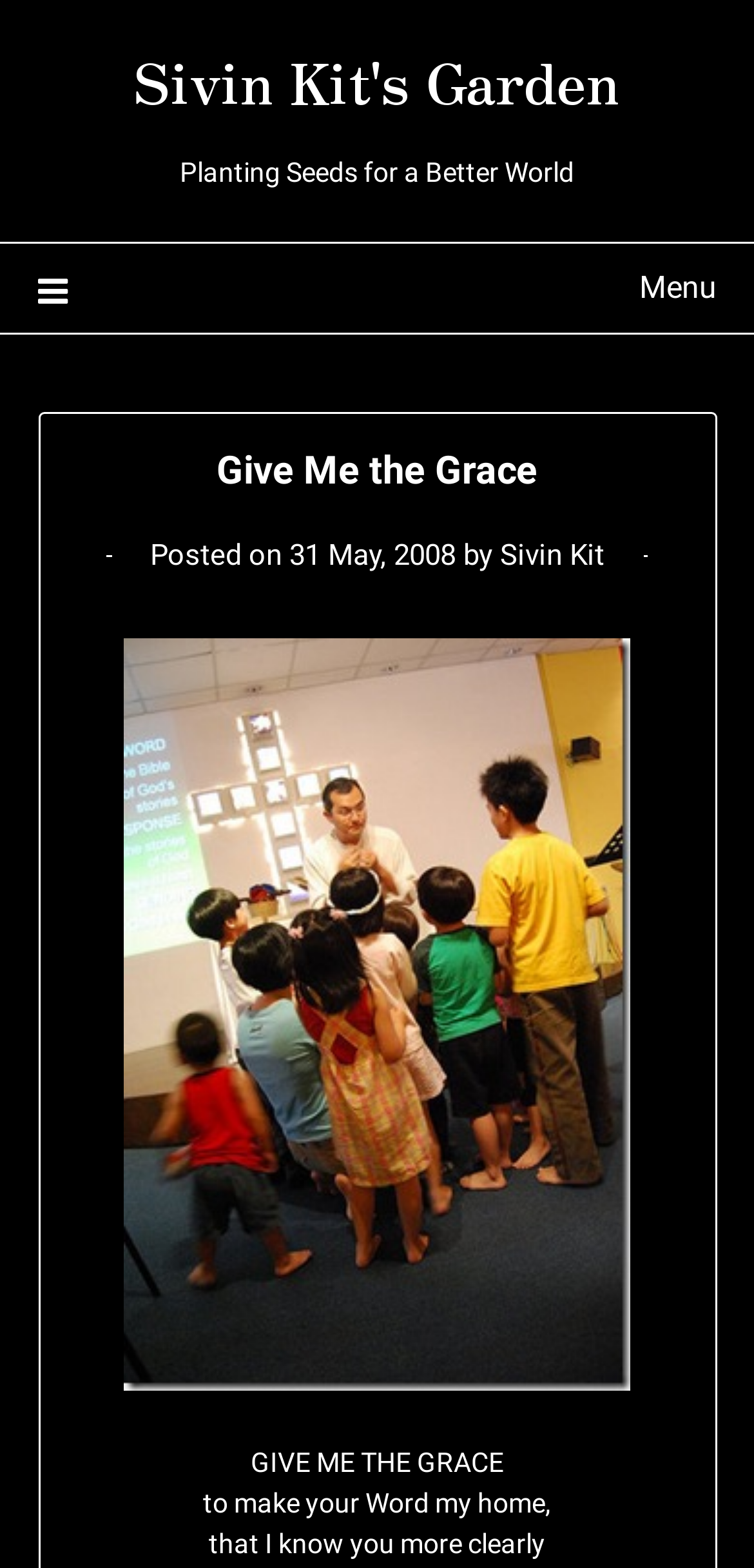Look at the image and write a detailed answer to the question: 
What is the name of the author of the post?

I found the answer by looking at the text 'Posted on 31 May, 2008 by Sivin Kit' which indicates that Sivin Kit is the author of the post.